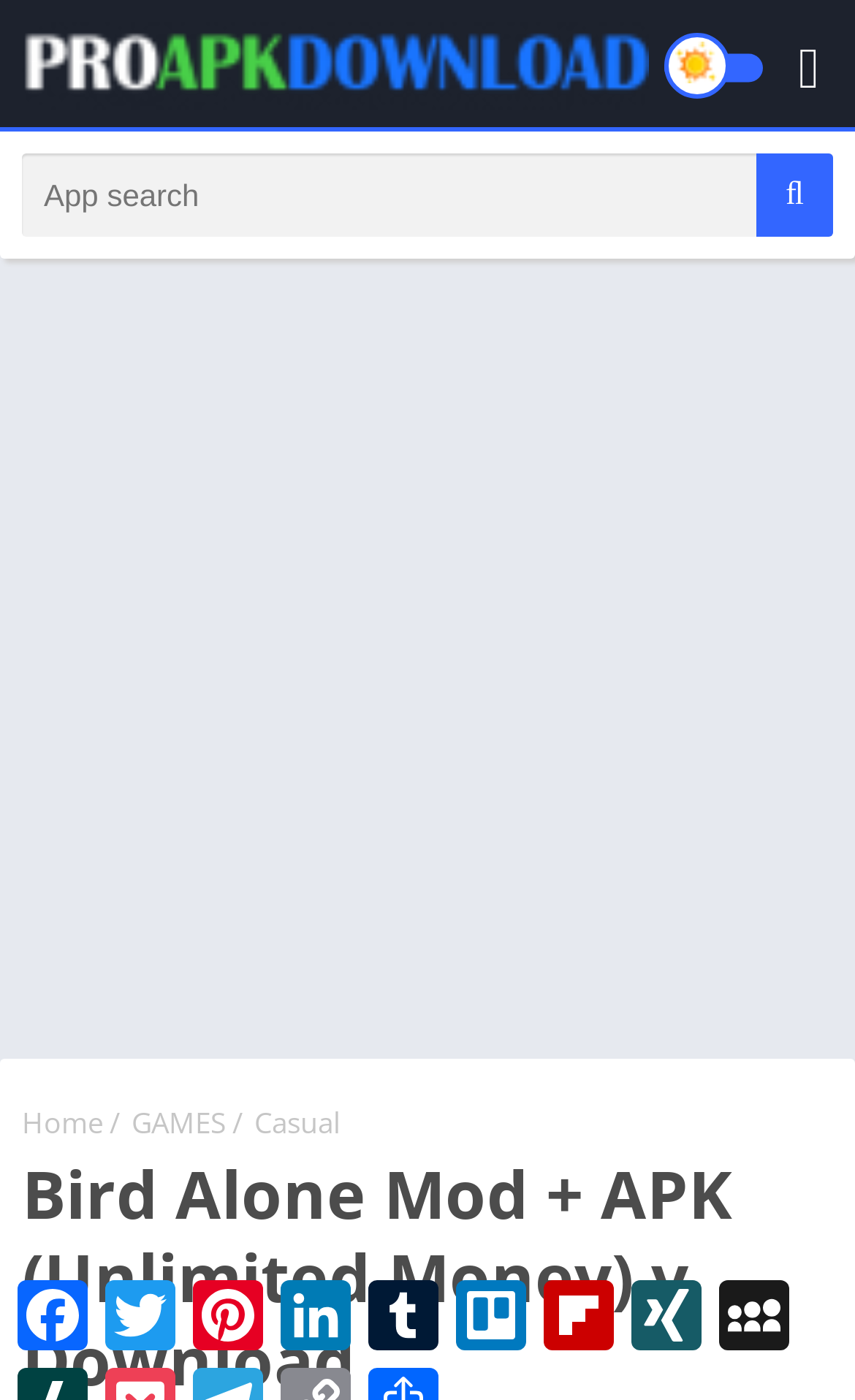Kindly determine the bounding box coordinates of the area that needs to be clicked to fulfill this instruction: "Search for an app".

[0.026, 0.11, 0.974, 0.169]